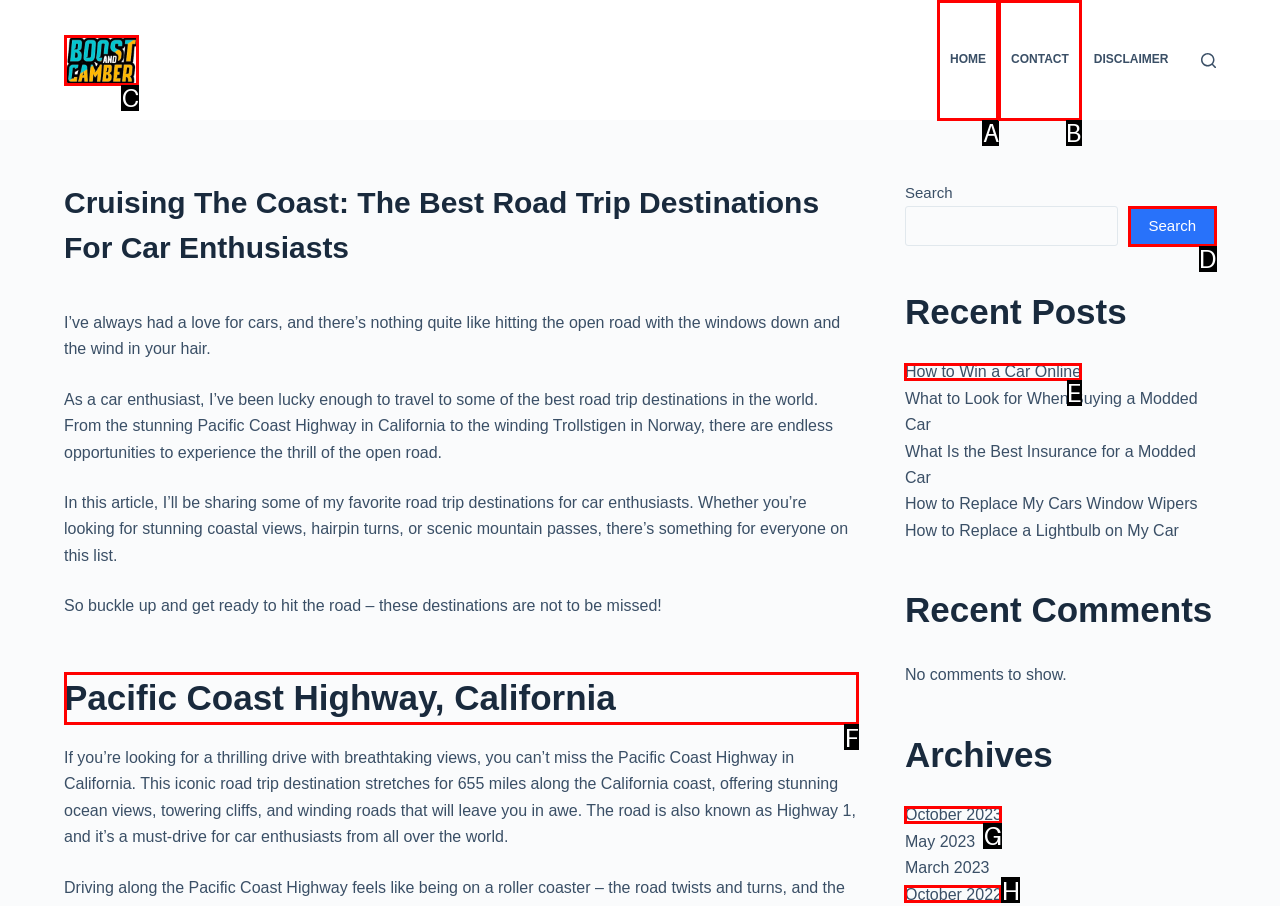Please indicate which HTML element to click in order to fulfill the following task: Listen to The Groovologists – Peace b/w Reggae Mood Respond with the letter of the chosen option.

None